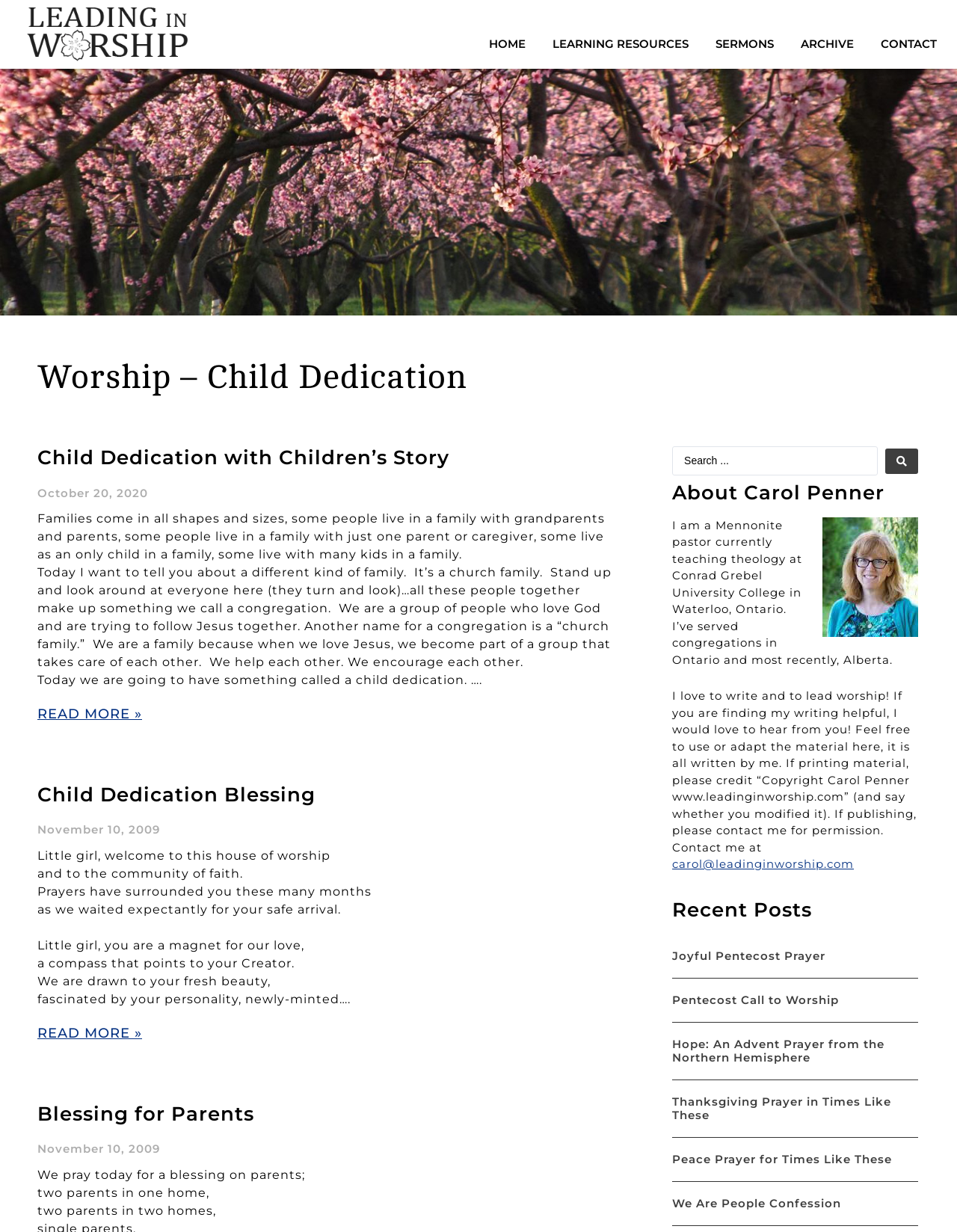What is the date of the 'Child Dedication Blessing' article?
Please provide a comprehensive answer based on the details in the screenshot.

I found the date of the 'Child Dedication Blessing' article by looking at the text 'November 10, 2009' which is listed below the heading.